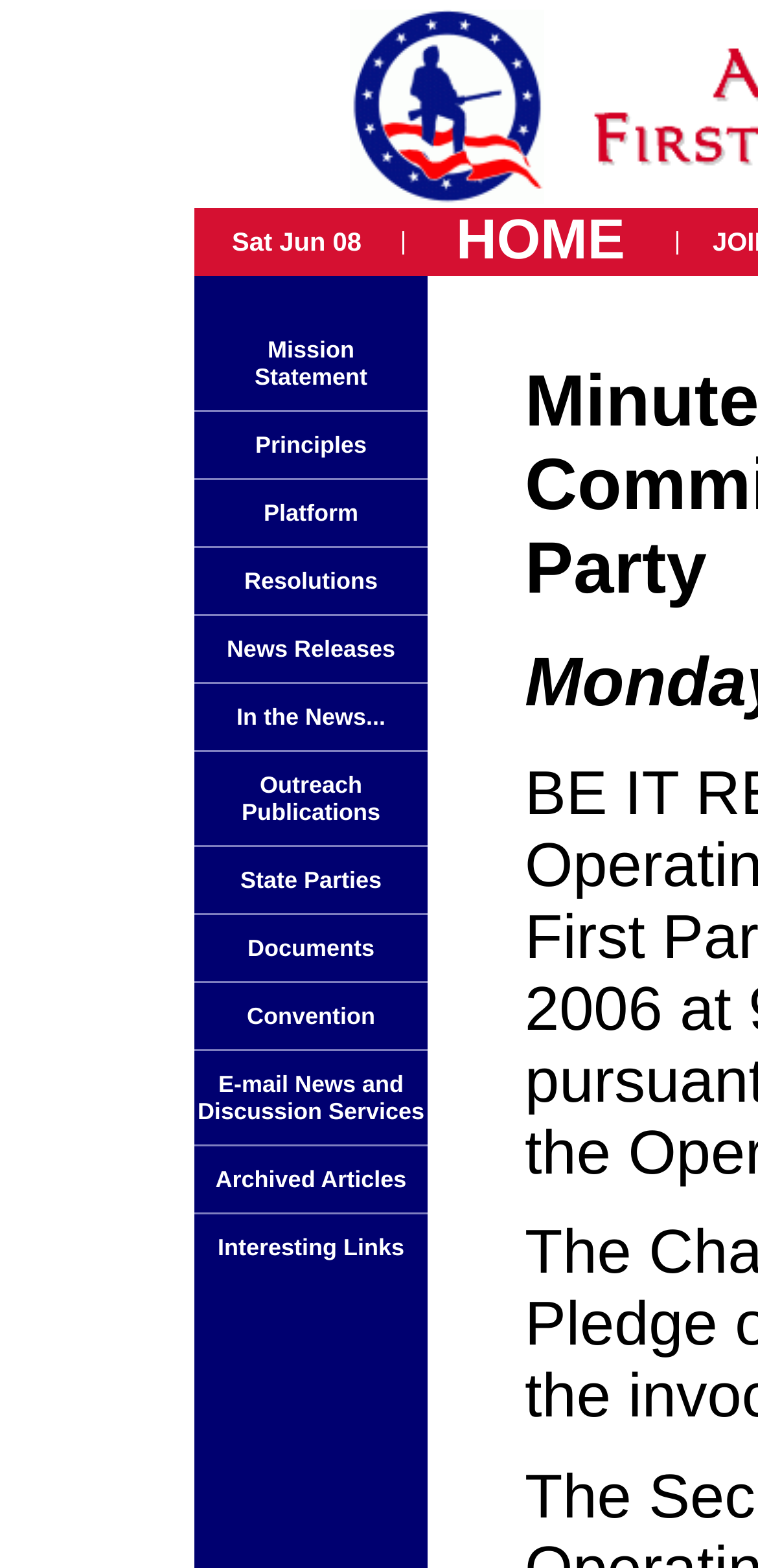Answer the question in a single word or phrase:
What is the text of the first link in the table?

Mission Statement